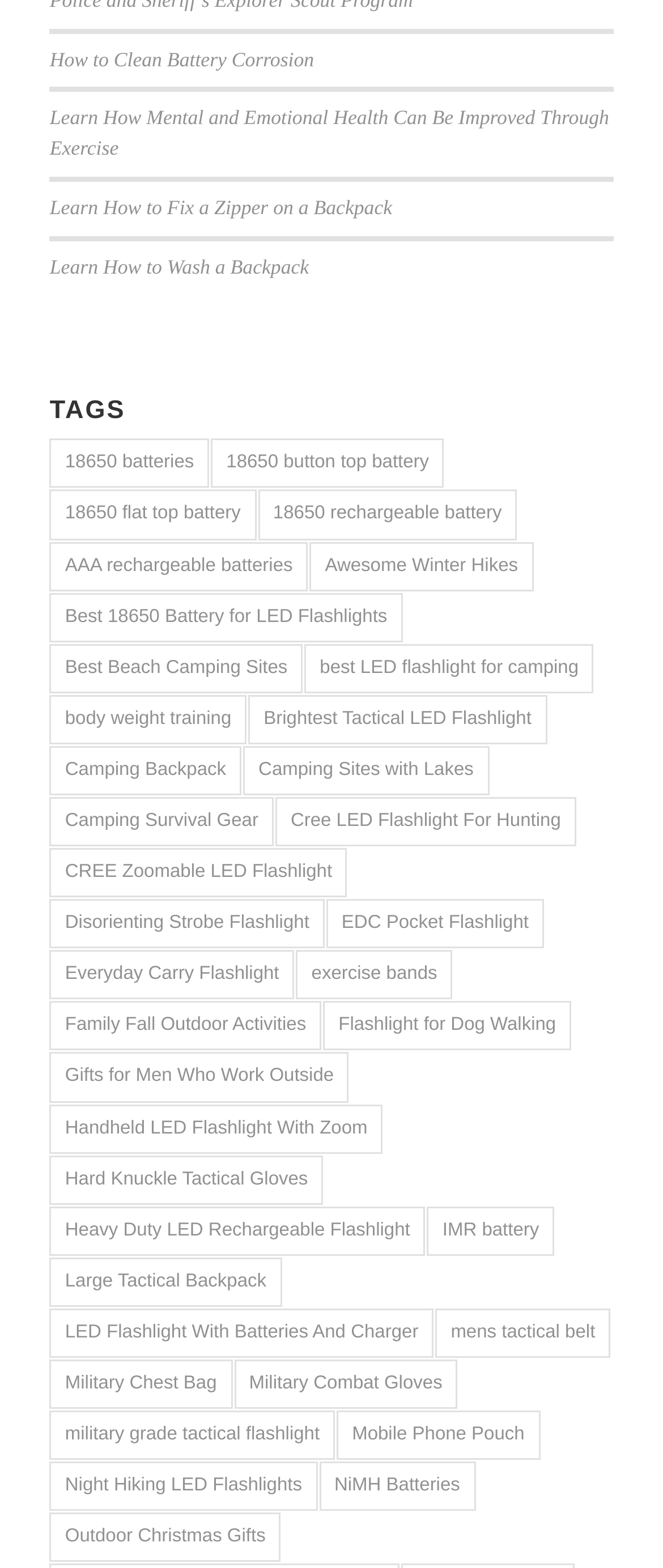What is the topic of the first link? Based on the image, give a response in one word or a short phrase.

Battery Corrosion